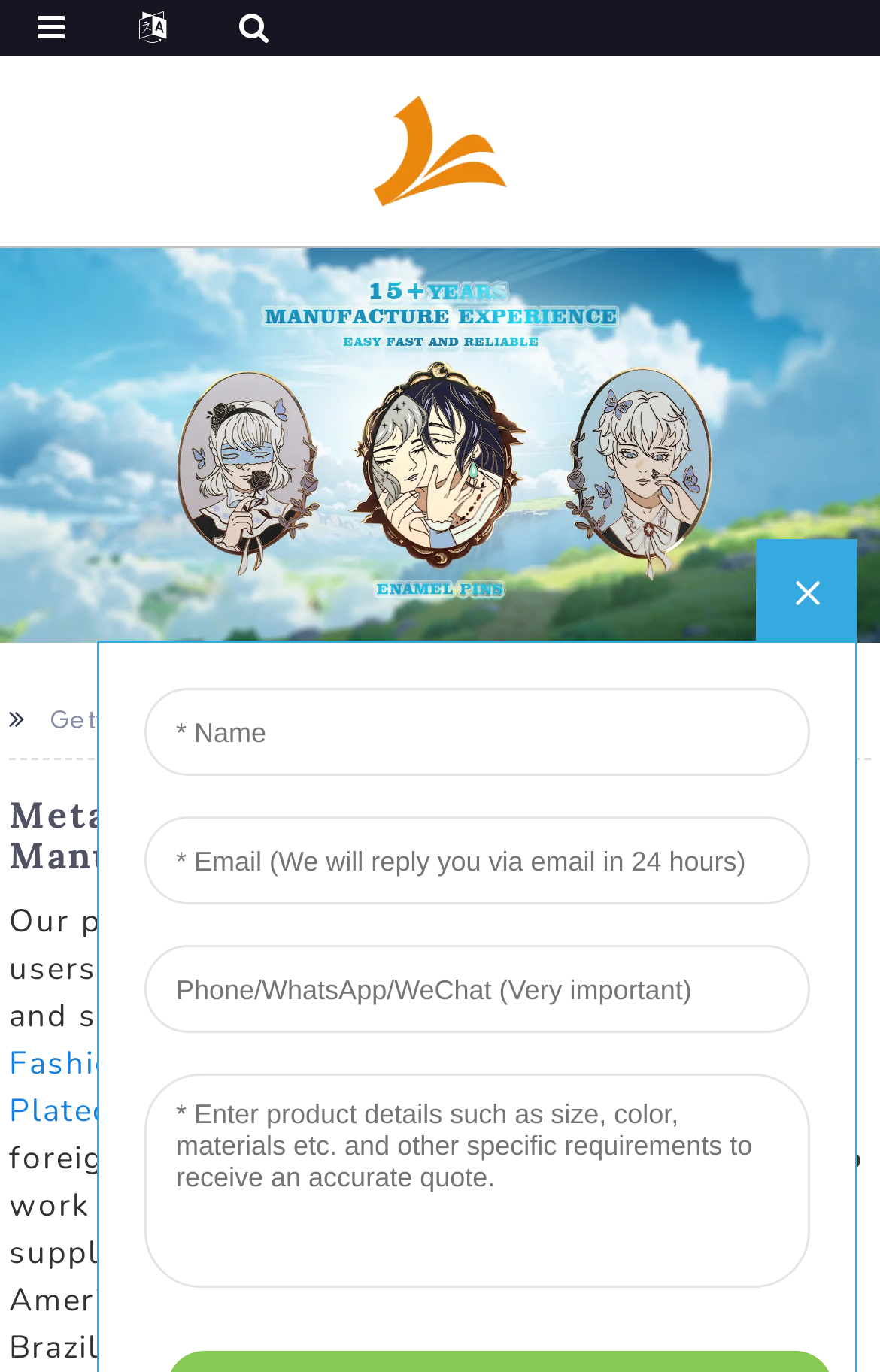What is the logo on the top left?
Provide a one-word or short-phrase answer based on the image.

King logo